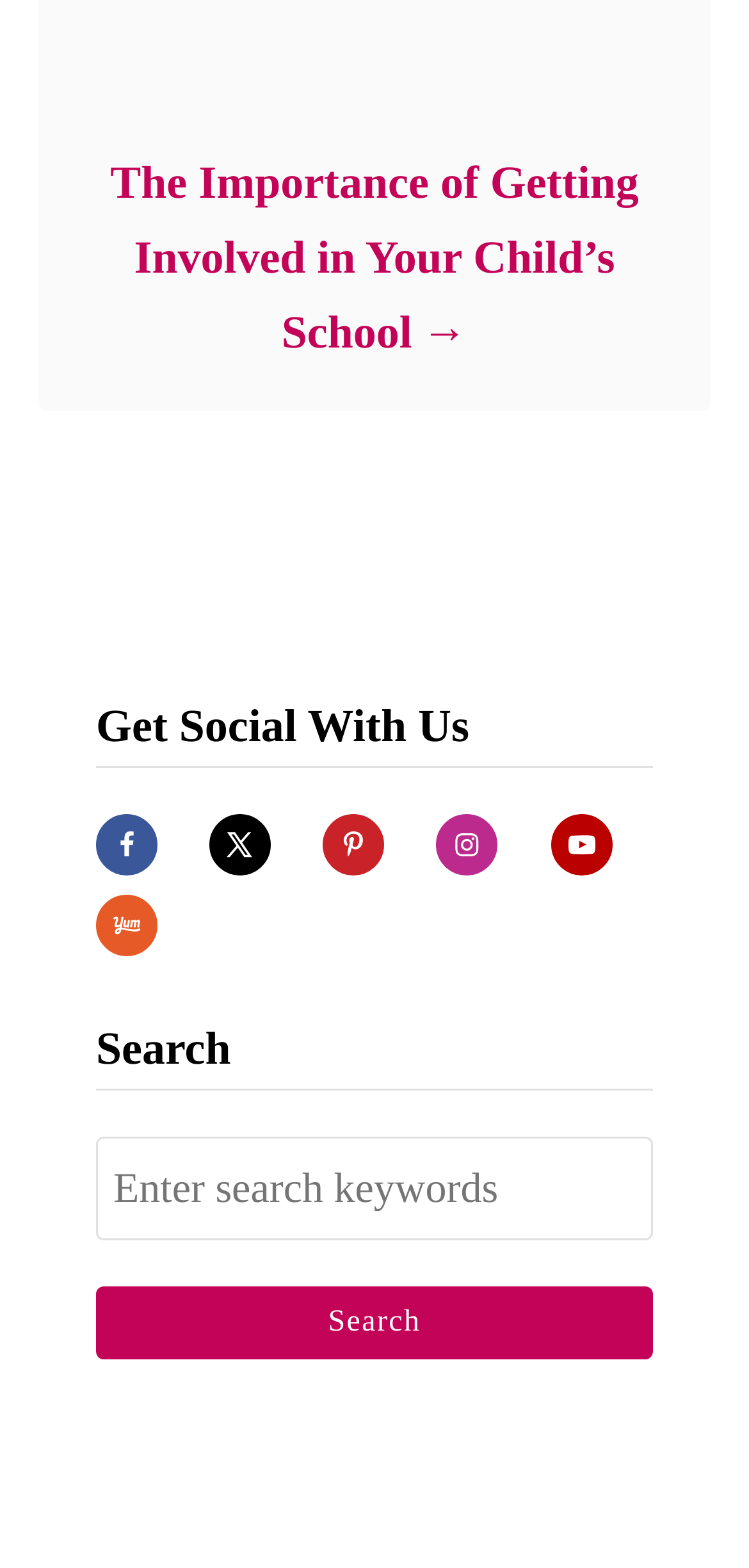Find the bounding box coordinates for the element that must be clicked to complete the instruction: "Read the article '7 Tips For Hosting a Kid-Friendly, Stress-Free 4th of July Party'". The coordinates should be four float numbers between 0 and 1, indicated as [left, top, right, bottom].

None